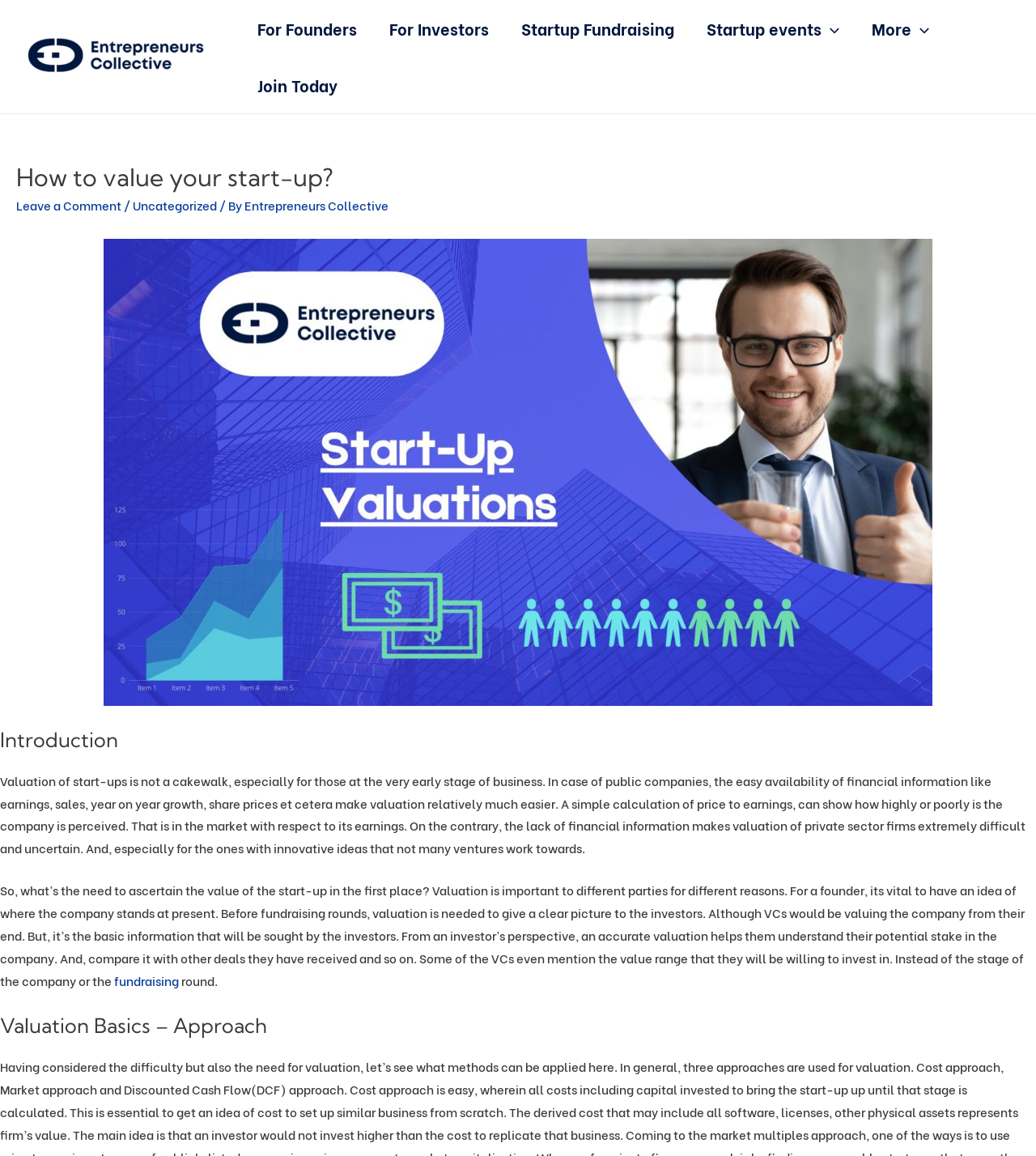Please analyze the image and give a detailed answer to the question:
What makes valuation of private sector firms difficult?

The webpage explains that the lack of financial information makes valuation of private sector firms extremely difficult and uncertain, unlike public companies where financial information is easily available.